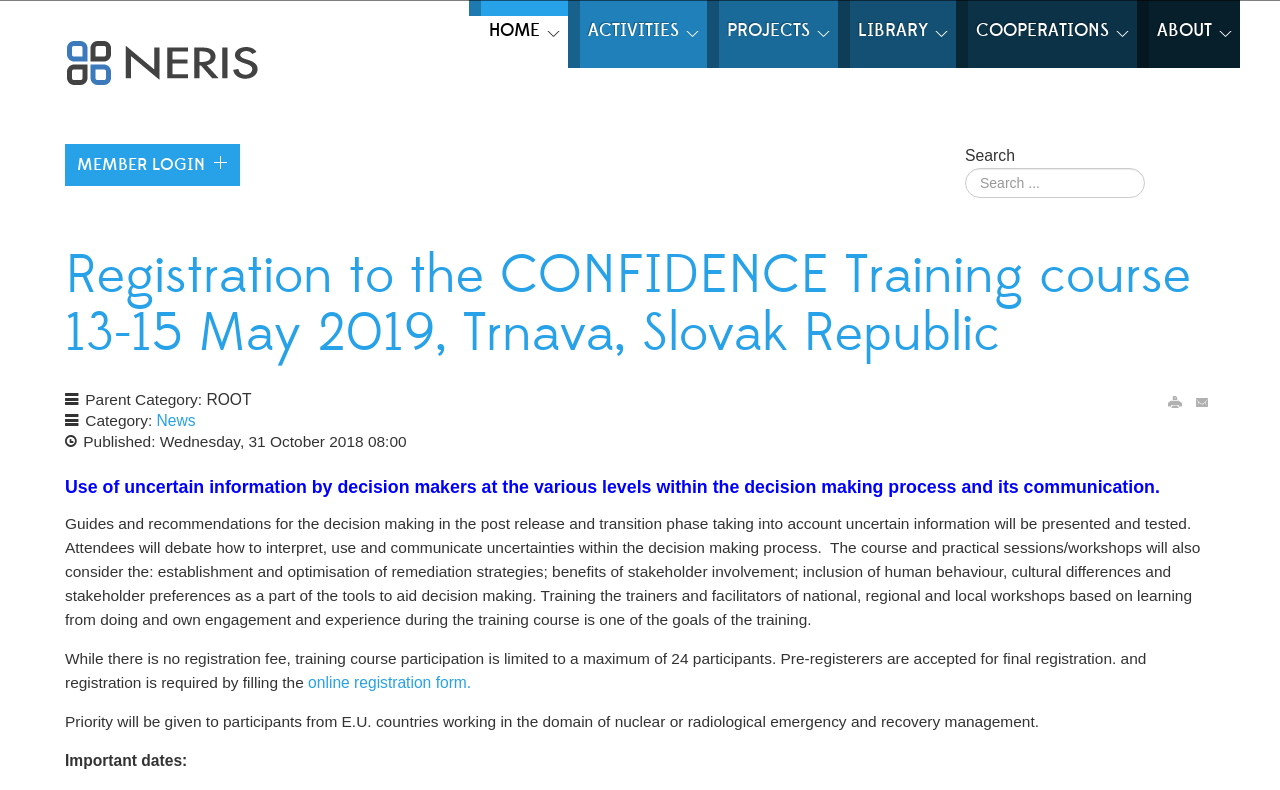Determine the bounding box coordinates of the element's region needed to click to follow the instruction: "Go to the home page". Provide these coordinates as four float numbers between 0 and 1, formatted as [left, top, right, bottom].

[0.366, 0.0, 0.444, 0.086]